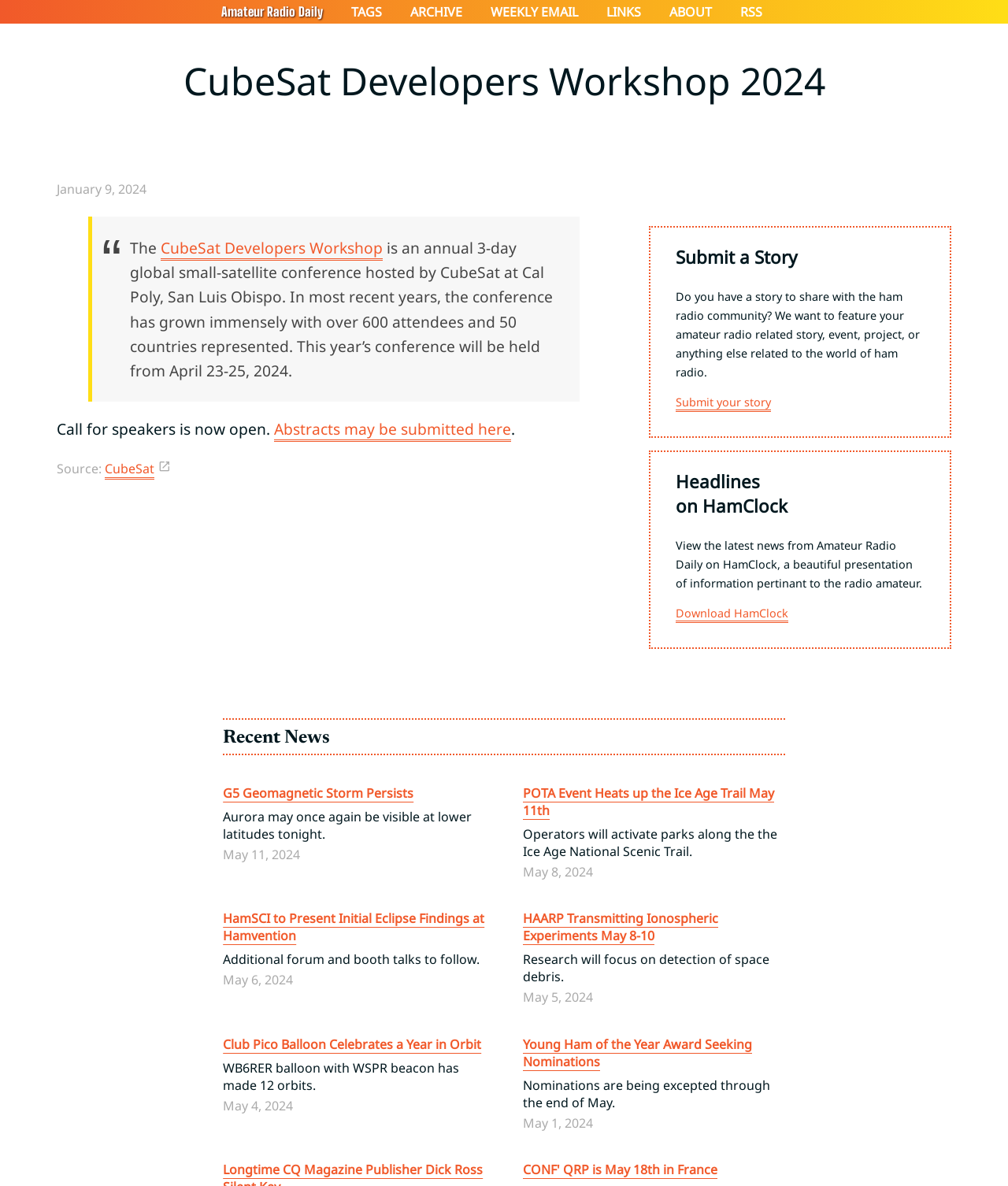Predict the bounding box coordinates of the UI element that matches this description: "CubeSat". The coordinates should be in the format [left, top, right, bottom] with each value between 0 and 1.

[0.104, 0.388, 0.153, 0.402]